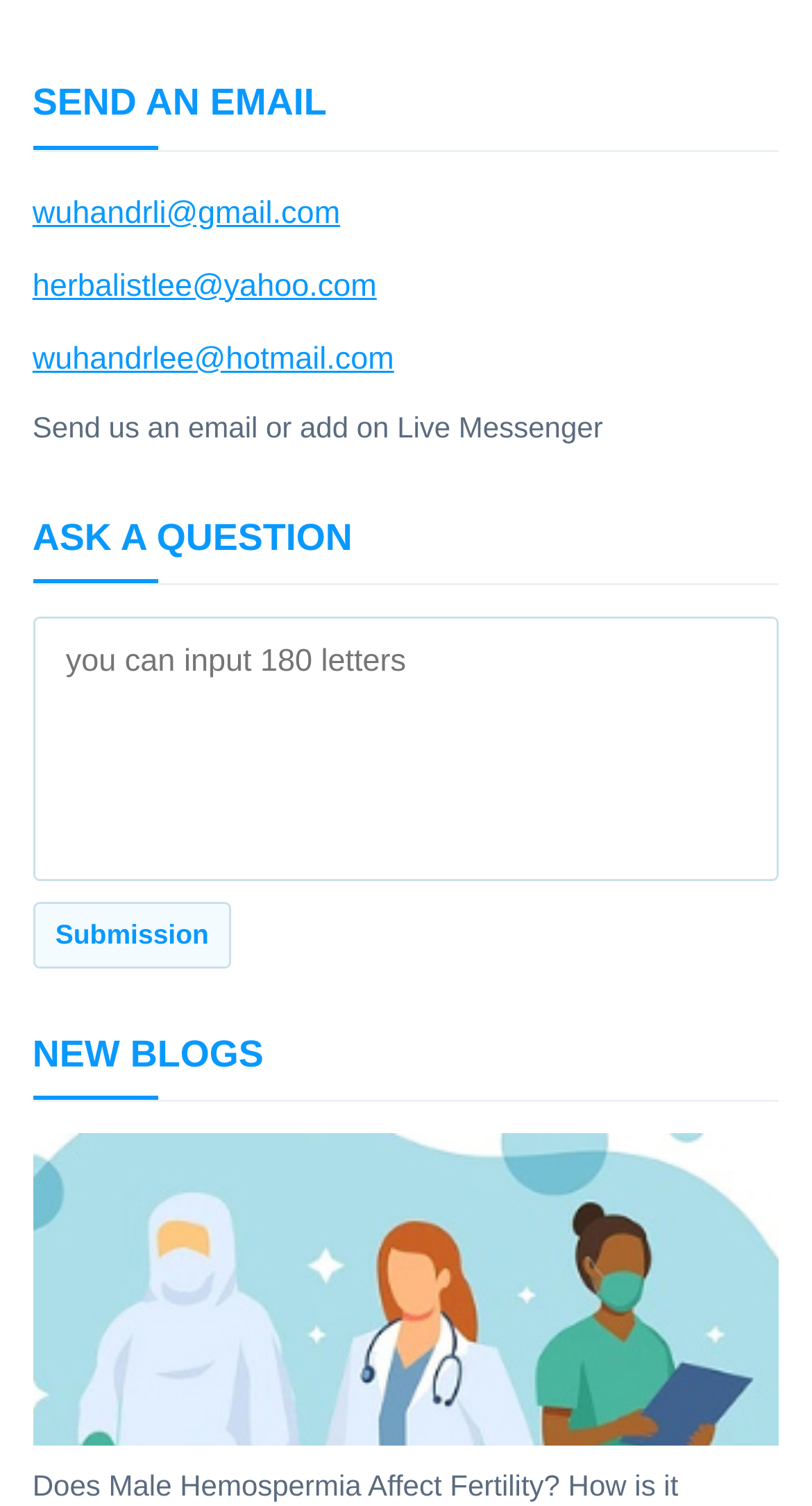Please respond to the question with a concise word or phrase:
What is the email address to contact?

wuhandrli@gmail.com